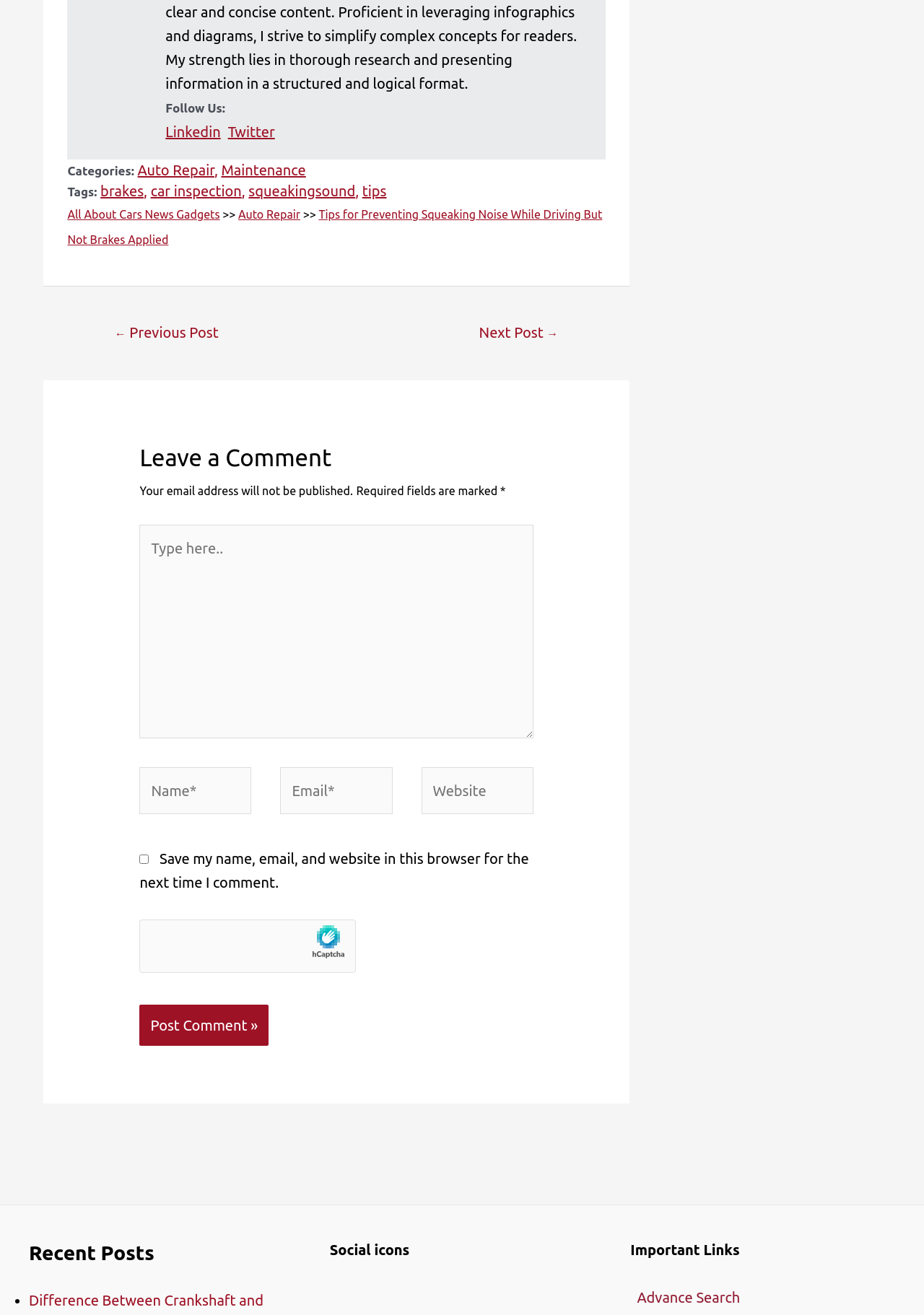Analyze the image and answer the question with as much detail as possible: 
What is the category of the post?

The category of the post can be determined by looking at the links under the 'Categories:' heading, which includes 'Auto Repair' and 'Maintenance'. Therefore, the category of the post is 'Auto Repair'.